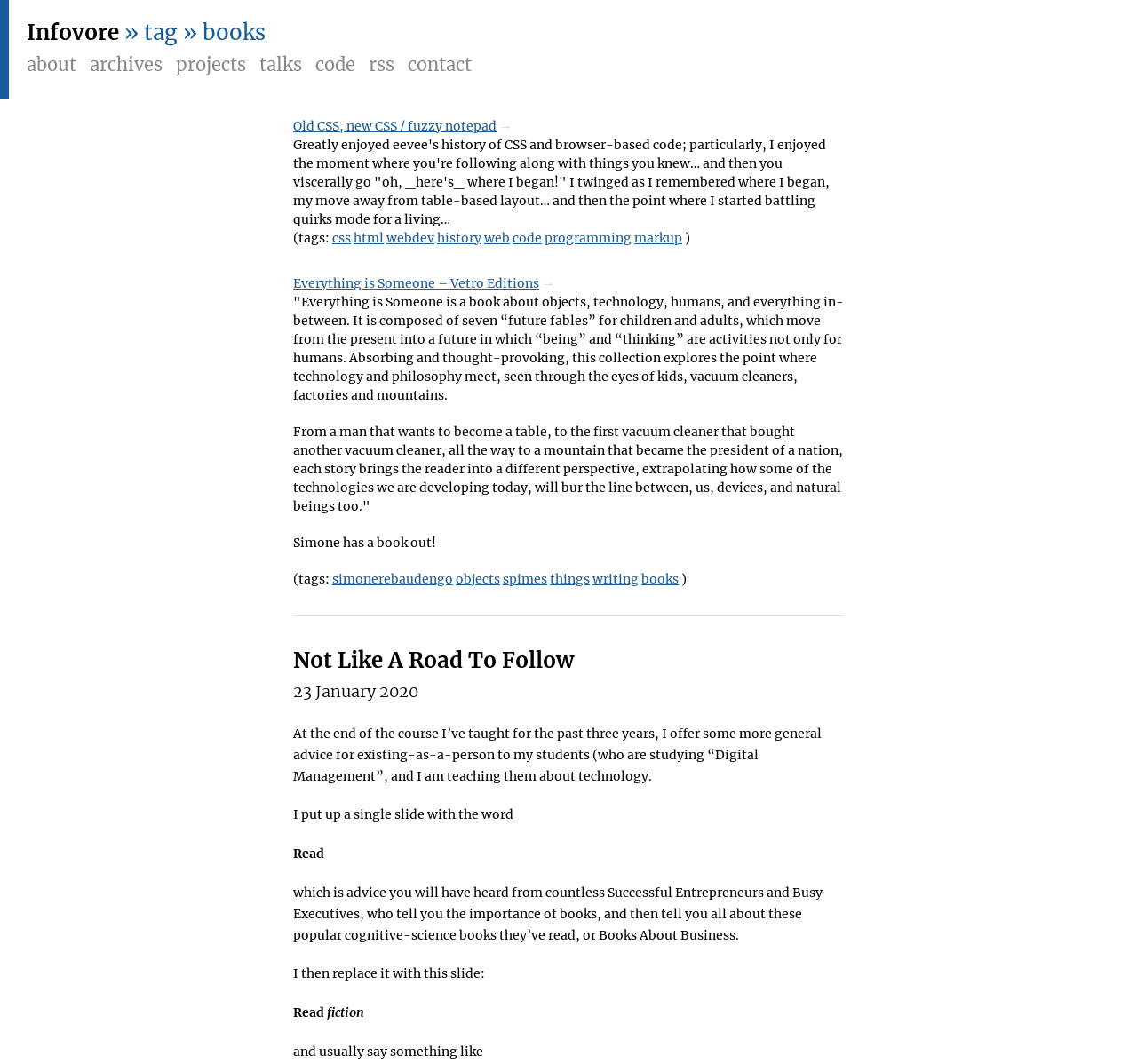Please answer the following question using a single word or phrase: What is the title of the first link on the webpage?

Infovore